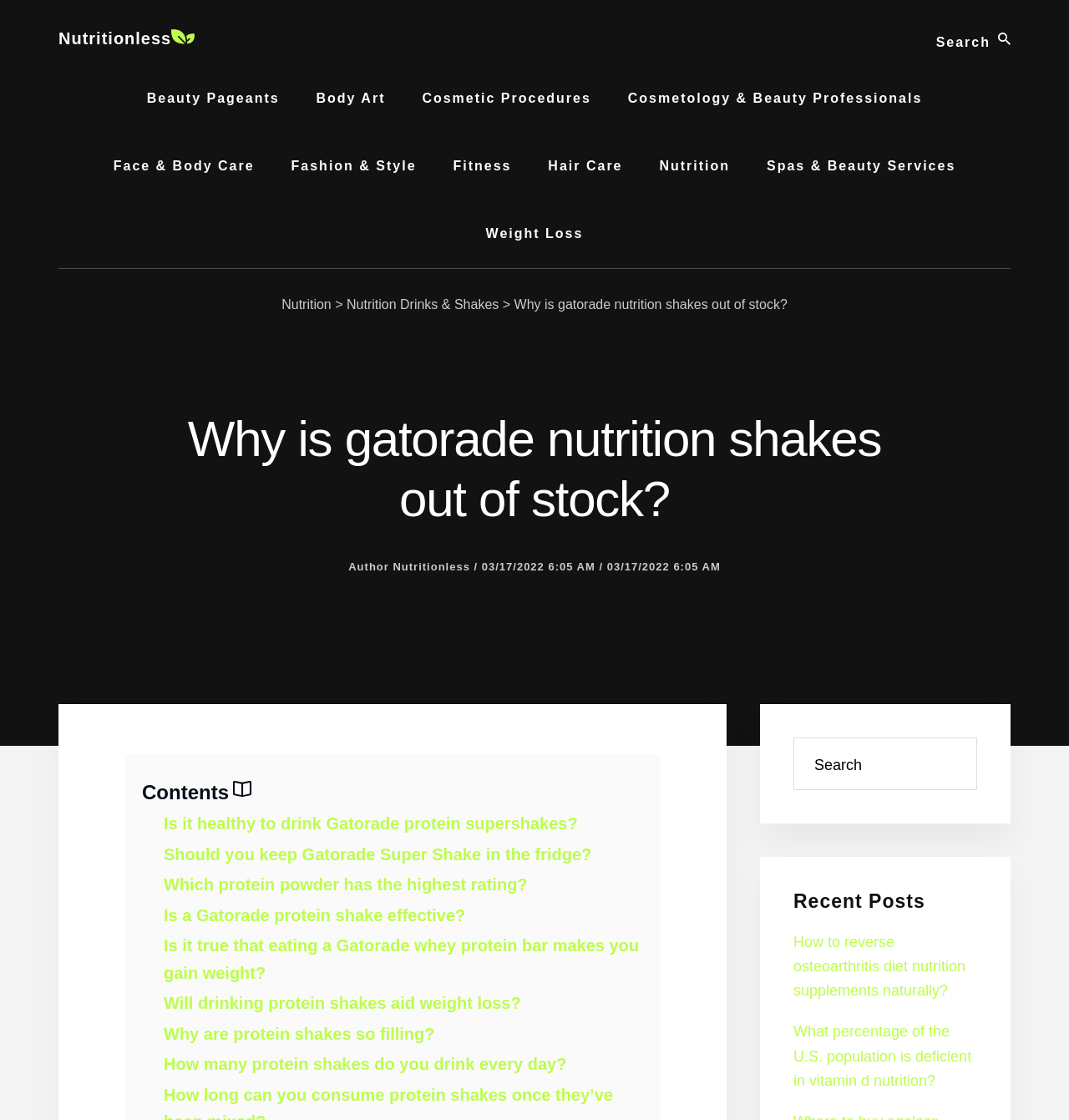Please identify the bounding box coordinates of where to click in order to follow the instruction: "Click on Beauty Pageants link".

[0.122, 0.058, 0.277, 0.119]